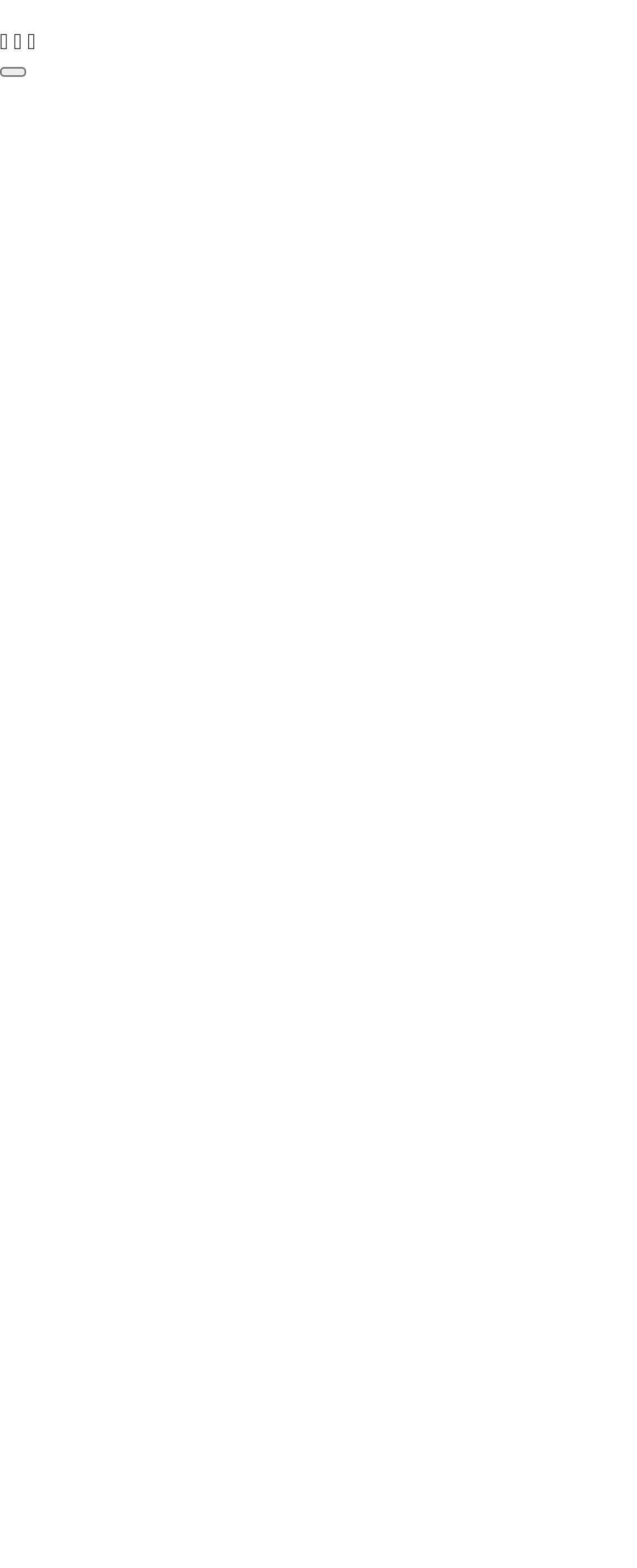Provide the bounding box coordinates, formatted as (top-left x, top-left y, bottom-right x, bottom-right y), with all values being floating point numbers between 0 and 1. Identify the bounding box of the UI element that matches the description: aria-label="Call 732-267-2509"

[0.022, 0.019, 0.043, 0.034]